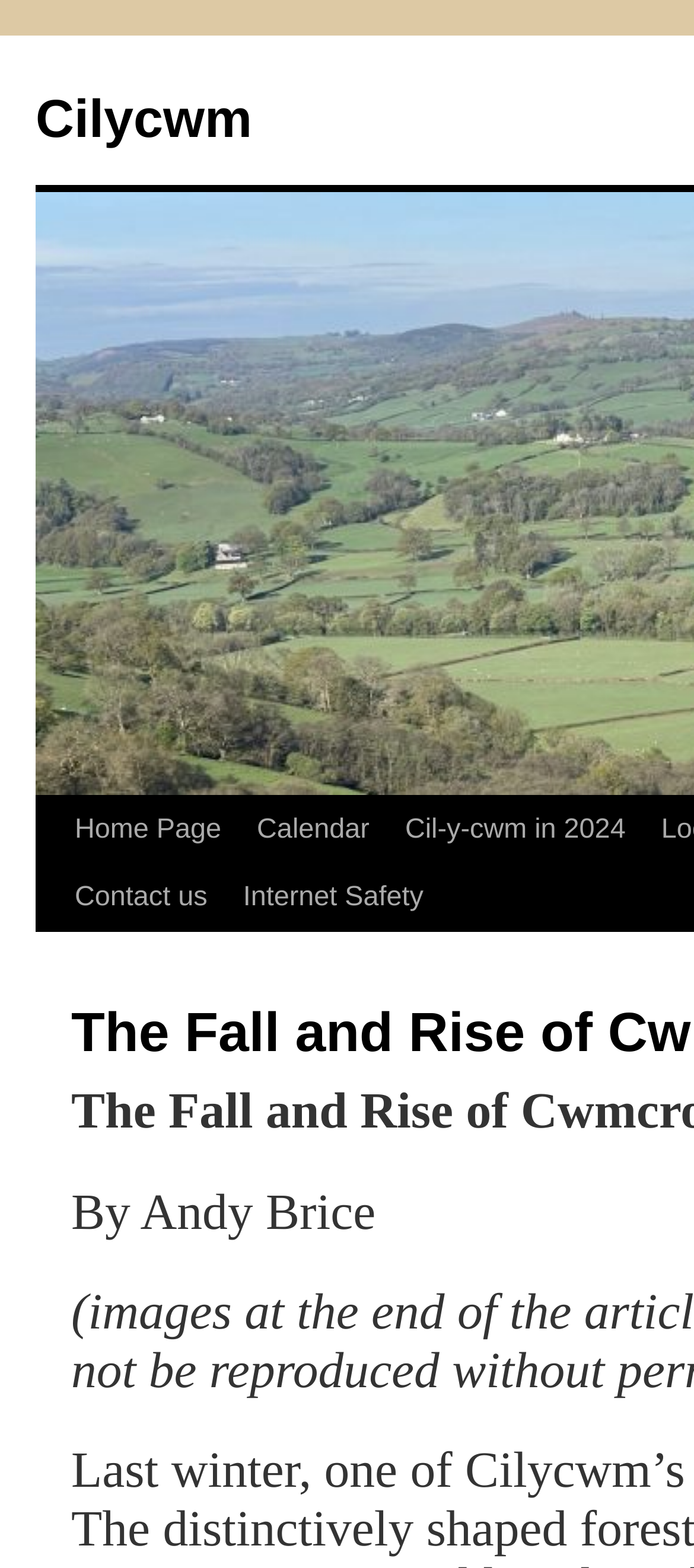Using the webpage screenshot, find the UI element described by Calendar. Provide the bounding box coordinates in the format (top-left x, top-left y, bottom-right x, bottom-right y), ensuring all values are floating point numbers between 0 and 1.

[0.345, 0.508, 0.558, 0.551]